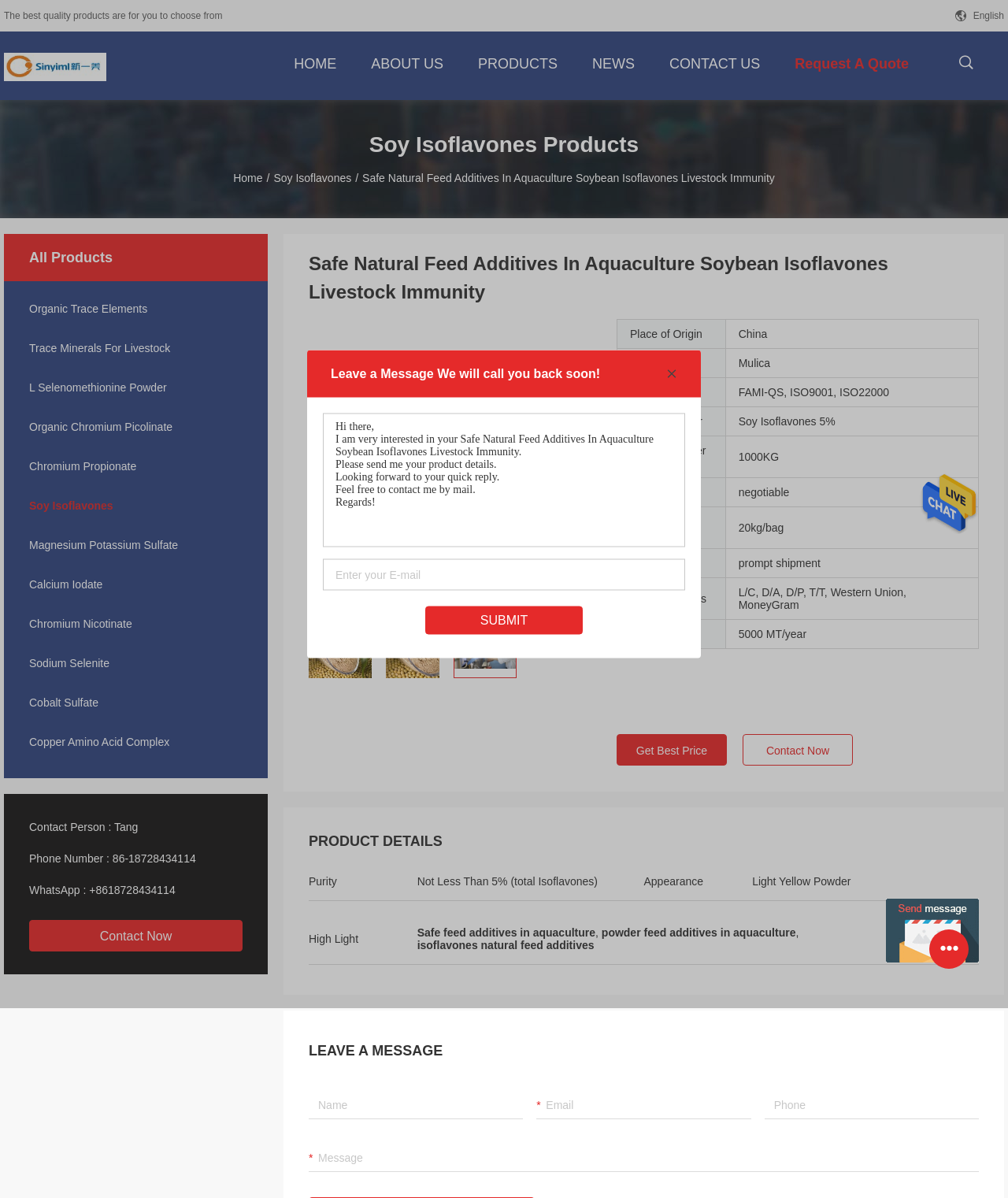Given the webpage screenshot and the description, determine the bounding box coordinates (top-left x, top-left y, bottom-right x, bottom-right y) that define the location of the UI element matching this description: title="Sichuan Sinyiml Biotechnology Co., Ltd."

[0.004, 0.05, 0.105, 0.06]